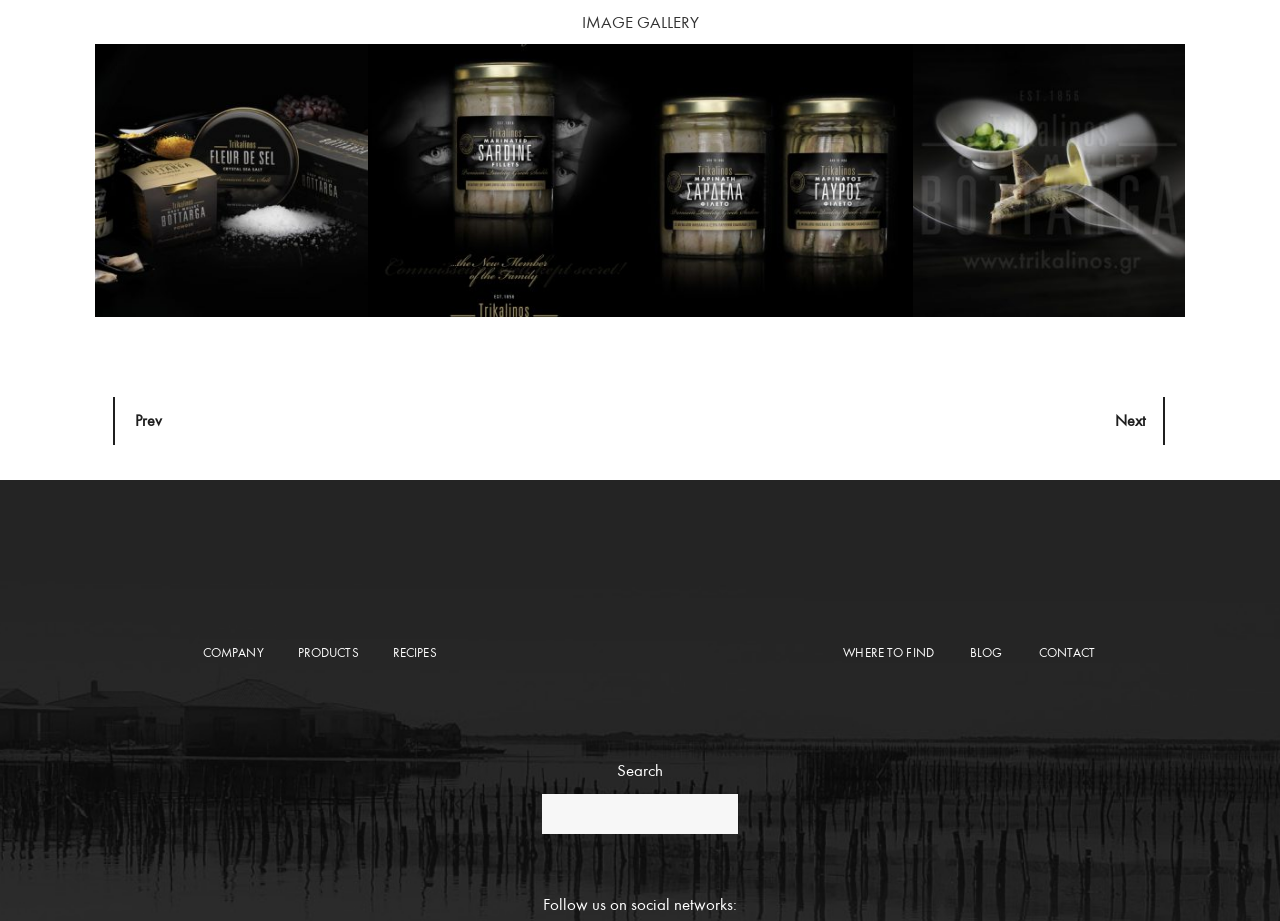What is the purpose of the search box?
Using the visual information, respond with a single word or phrase.

To search the website